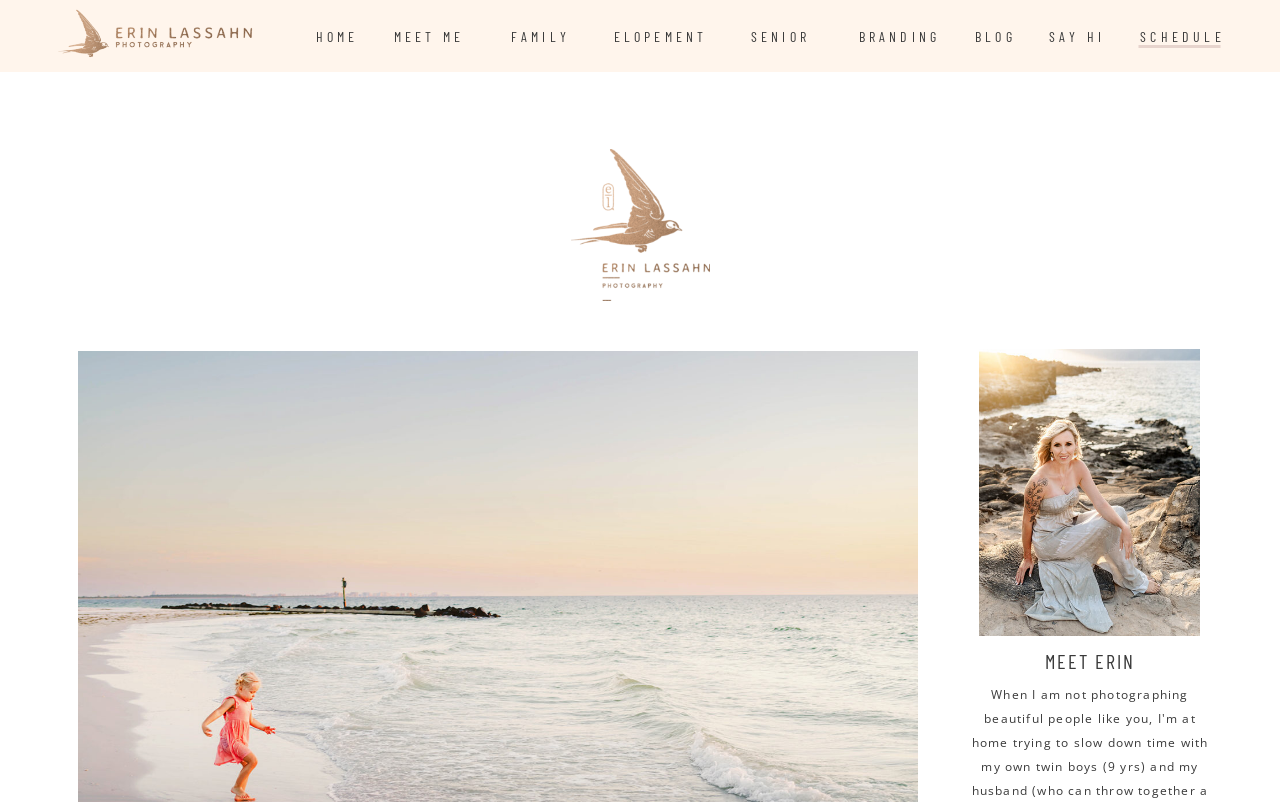What is the purpose of the 'SCHEDULE' link?
Based on the image, answer the question with as much detail as possible.

The 'SCHEDULE' link is likely used to schedule a portrait session with the photographer, Erin Lassahn, as it is a common functionality on a photographer's website.